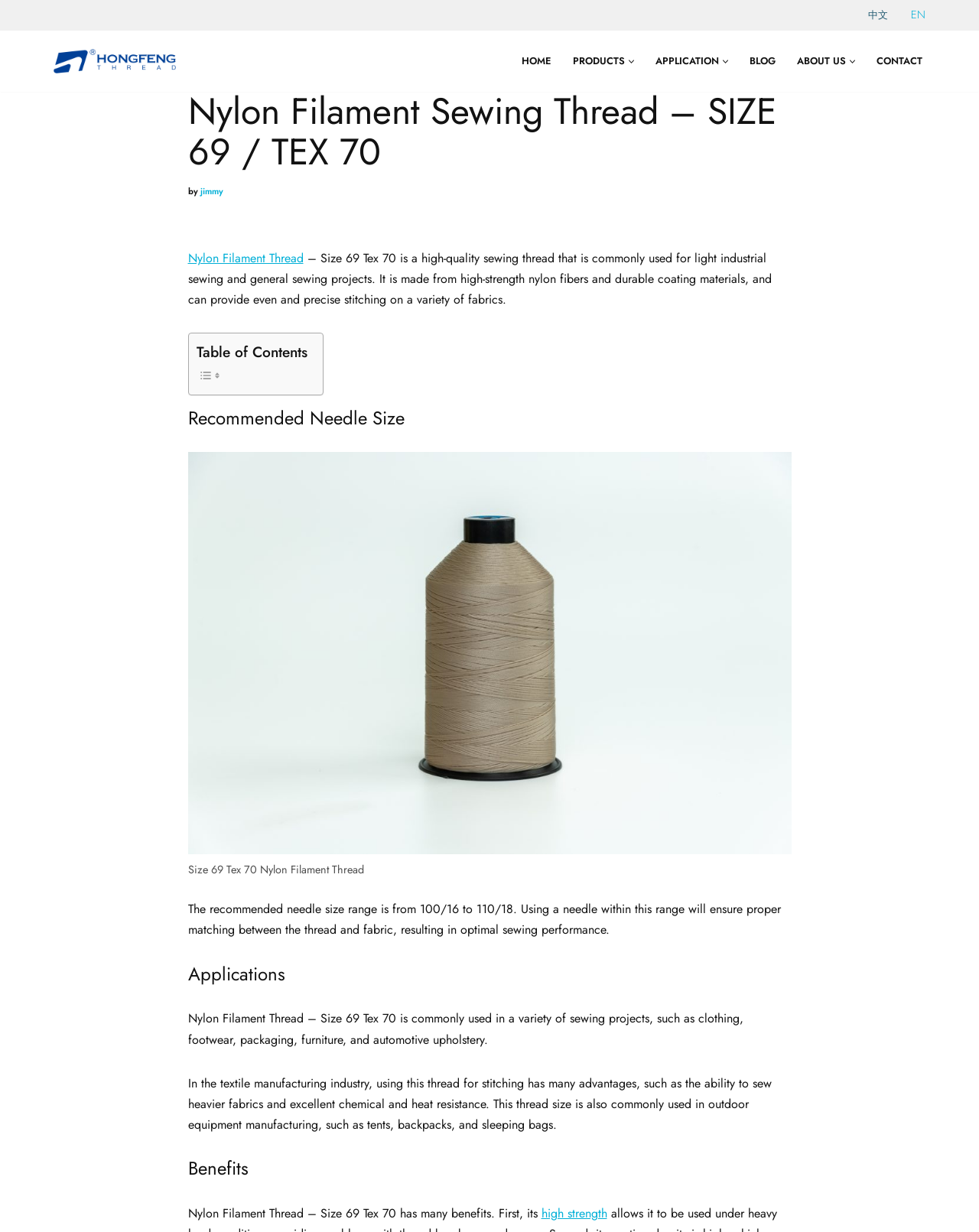Identify the bounding box coordinates for the element that needs to be clicked to fulfill this instruction: "Read the 'Nylon Filament Thread' article". Provide the coordinates in the format of four float numbers between 0 and 1: [left, top, right, bottom].

[0.192, 0.202, 0.31, 0.216]